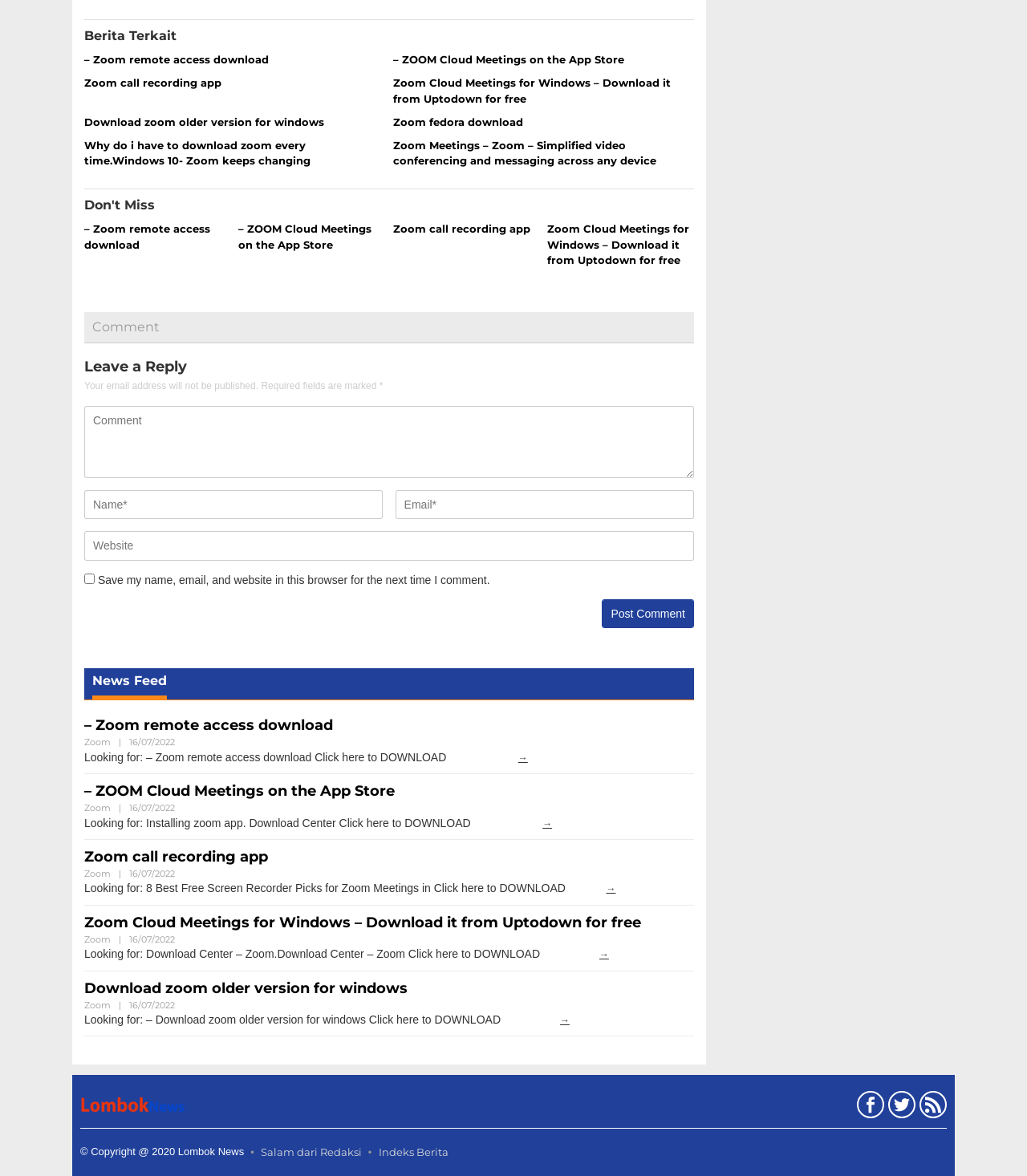Please identify the bounding box coordinates of the element on the webpage that should be clicked to follow this instruction: "Click on the 'Post Comment' button". The bounding box coordinates should be given as four float numbers between 0 and 1, formatted as [left, top, right, bottom].

[0.586, 0.509, 0.676, 0.534]